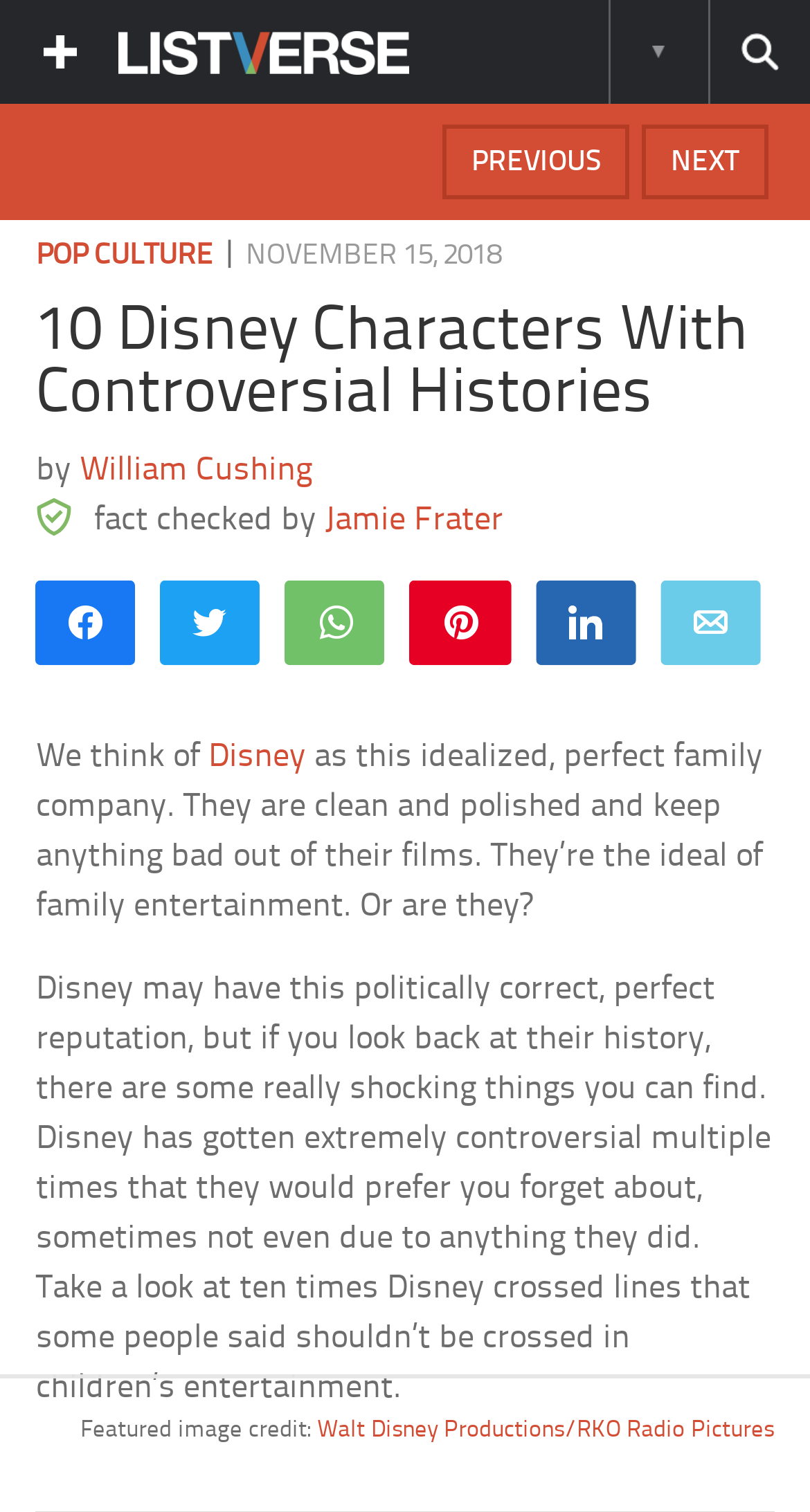Bounding box coordinates are given in the format (top-left x, top-left y, bottom-right x, bottom-right y). All values should be floating point numbers between 0 and 1. Provide the bounding box coordinate for the UI element described as: Show Mobile Navigation

[0.015, 0.0, 0.133, 0.069]